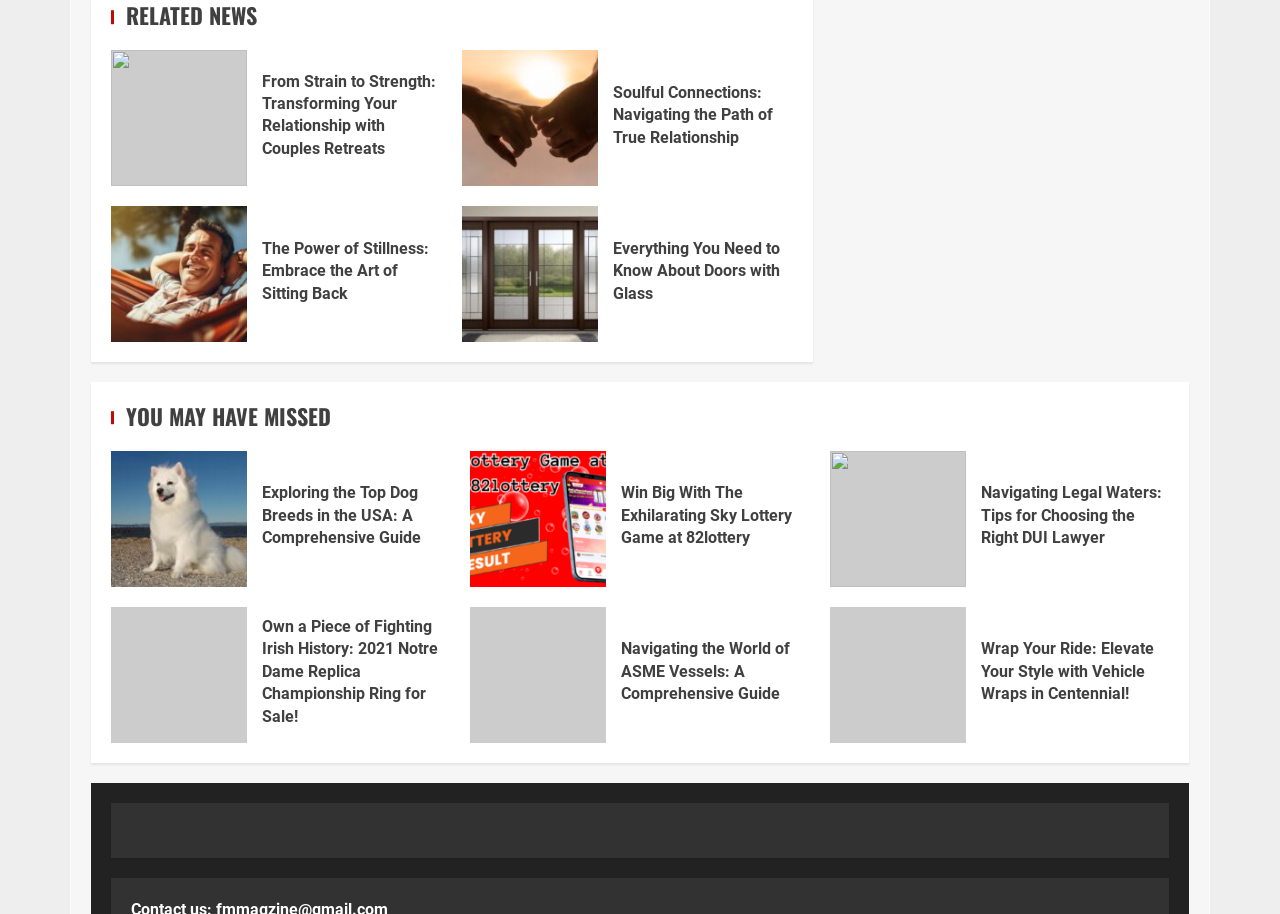Could you specify the bounding box coordinates for the clickable section to complete the following instruction: "Read about transforming your relationship with couples retreats"?

[0.205, 0.077, 0.345, 0.175]